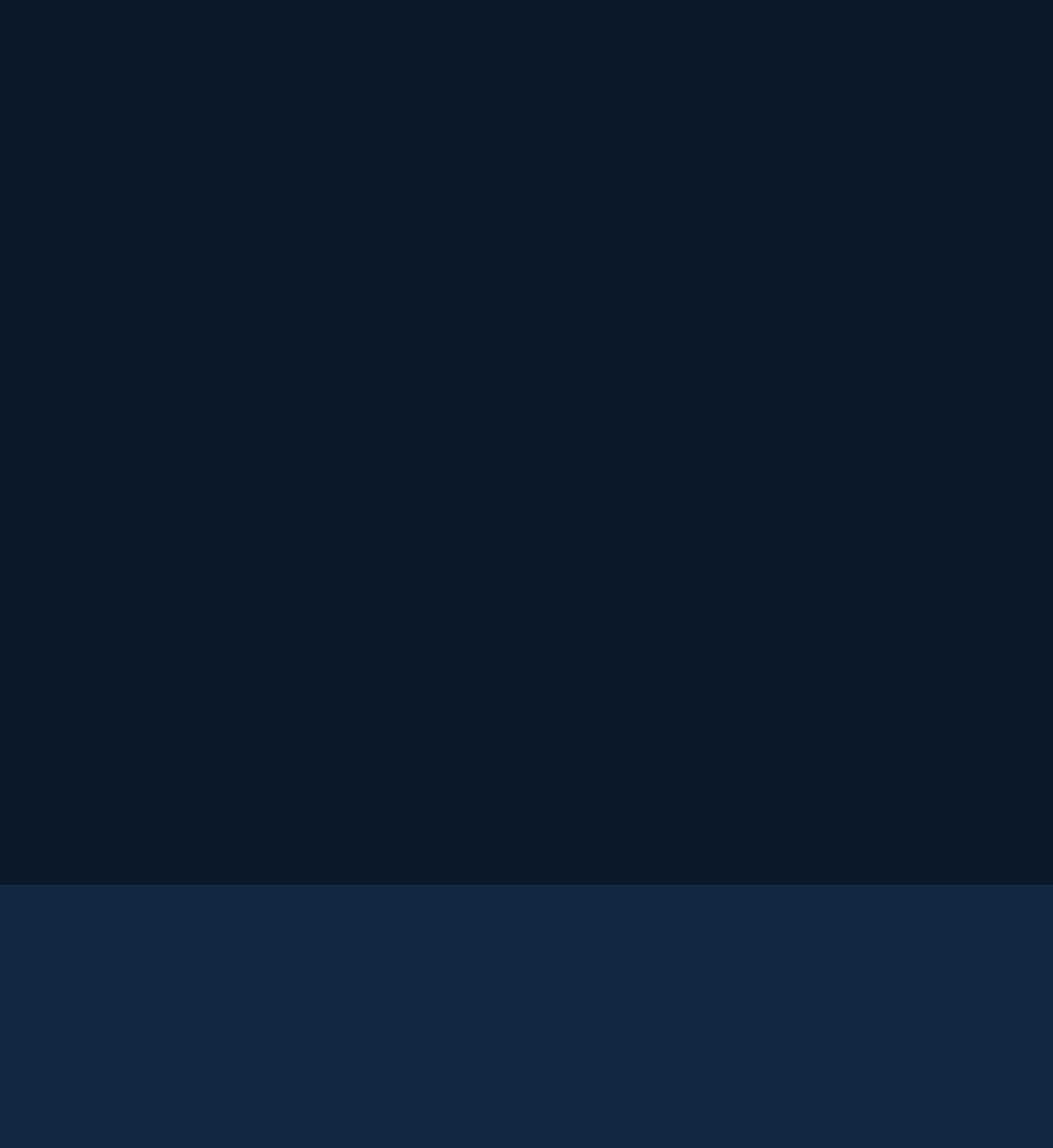Identify the bounding box coordinates of the area that should be clicked in order to complete the given instruction: "Visit SPOKANE VALLEY". The bounding box coordinates should be four float numbers between 0 and 1, i.e., [left, top, right, bottom].

[0.407, 0.174, 0.572, 0.193]